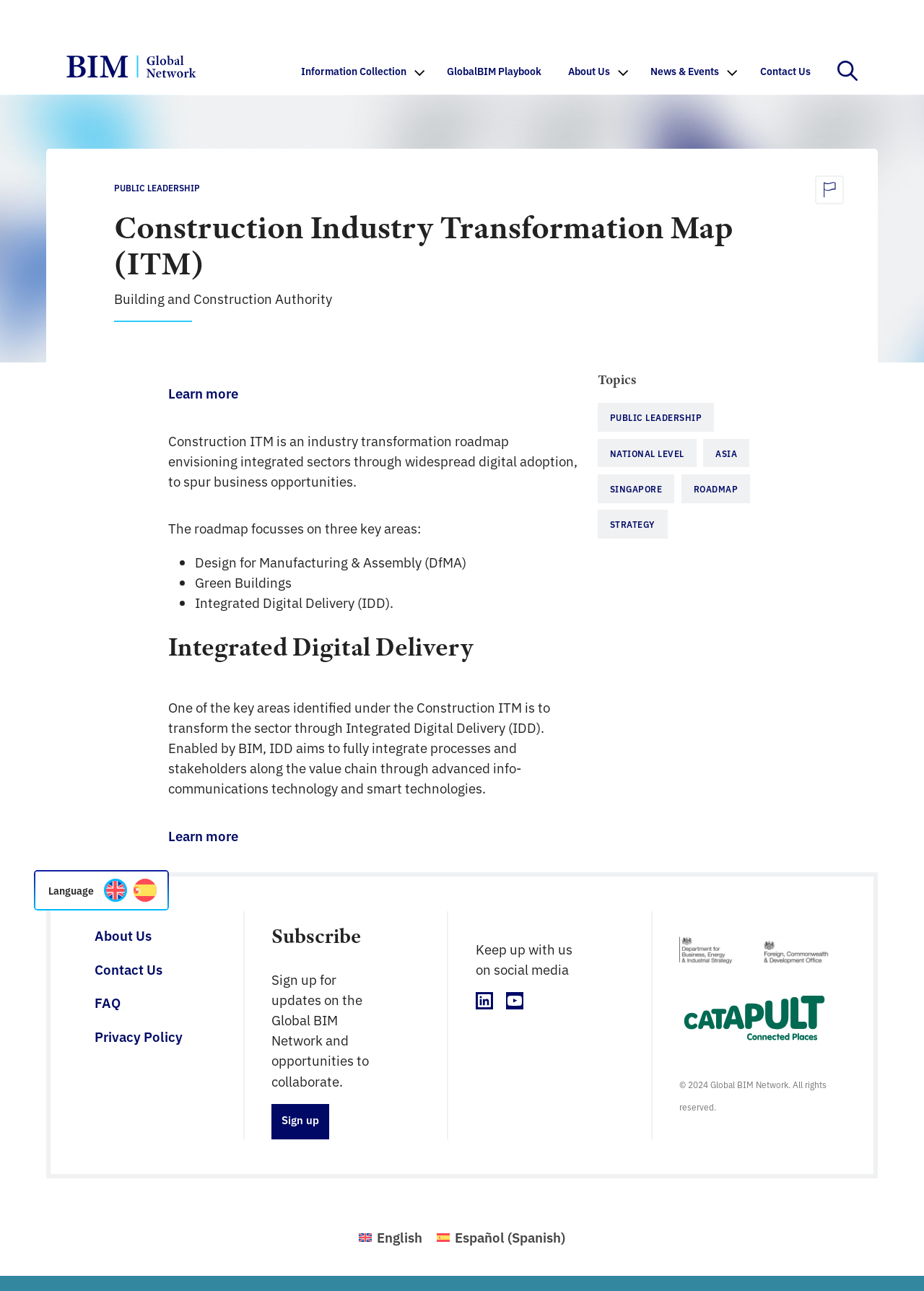Show me the bounding box coordinates of the clickable region to achieve the task as per the instruction: "Switch to Español (Spanish) language".

[0.465, 0.949, 0.62, 0.967]